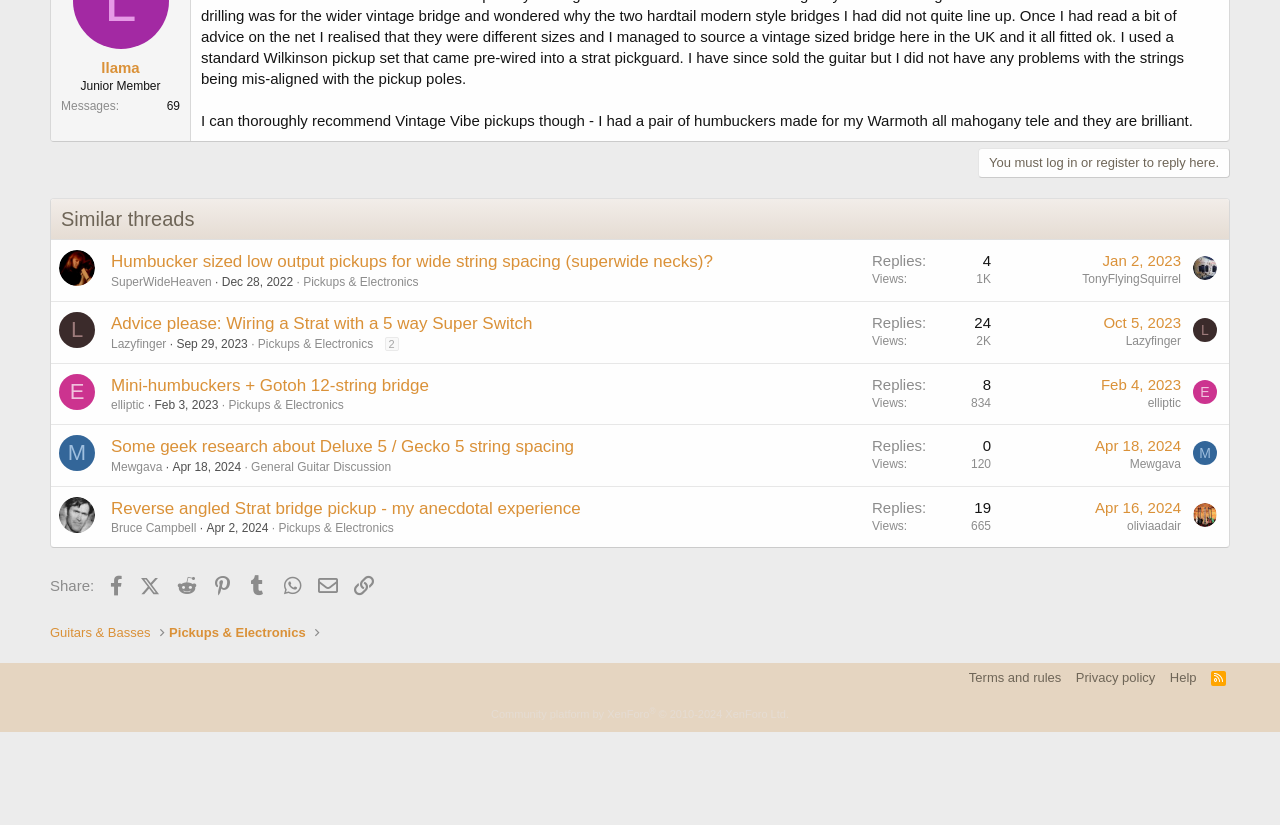What is the category of the thread 'Humbucker sized low output pickups for wide string spacing (superwide necks)?'
Examine the image closely and answer the question with as much detail as possible.

I found the category by looking at the link element with the text 'Pickups & Electronics' which is located below the thread title 'Humbucker sized low output pickups for wide string spacing (superwide necks)?', indicating that the category of this thread is Pickups & Electronics.